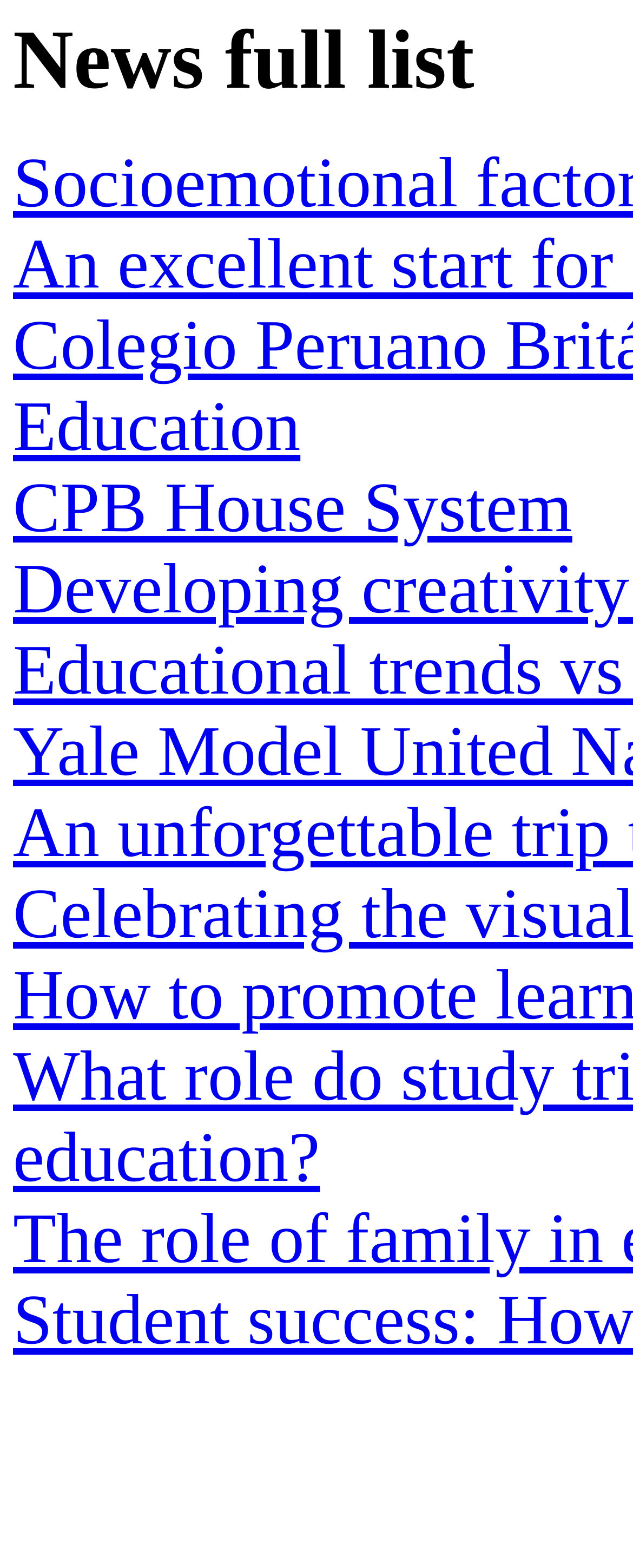Given the element description, predict the bounding box coordinates in the format (top-left x, top-left y, bottom-right x, bottom-right y). Make sure all values are between 0 and 1. Here is the element description: CPB House System

[0.021, 0.3, 0.904, 0.35]